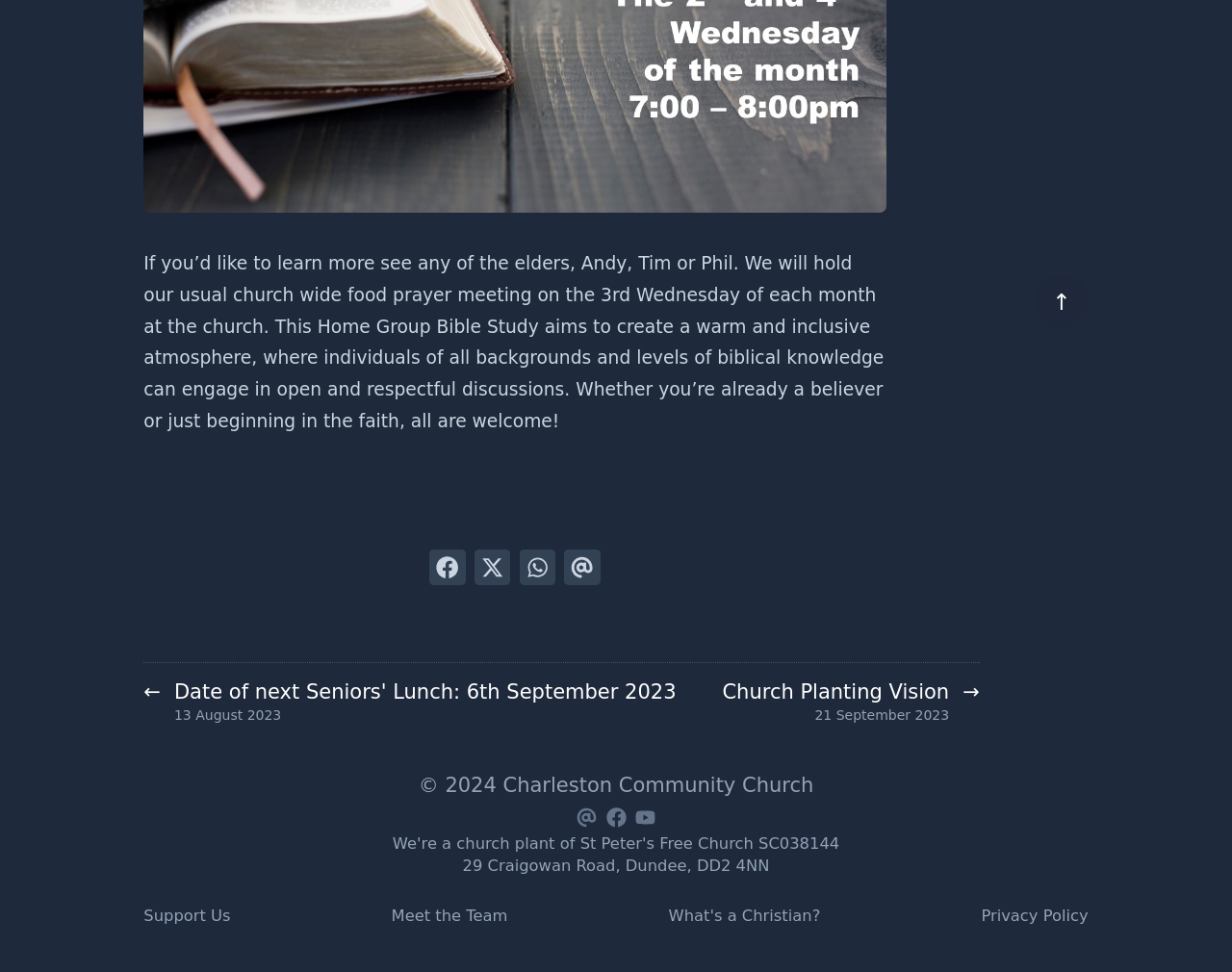Pinpoint the bounding box coordinates of the clickable element to carry out the following instruction: "Send via email."

[0.458, 0.565, 0.487, 0.602]